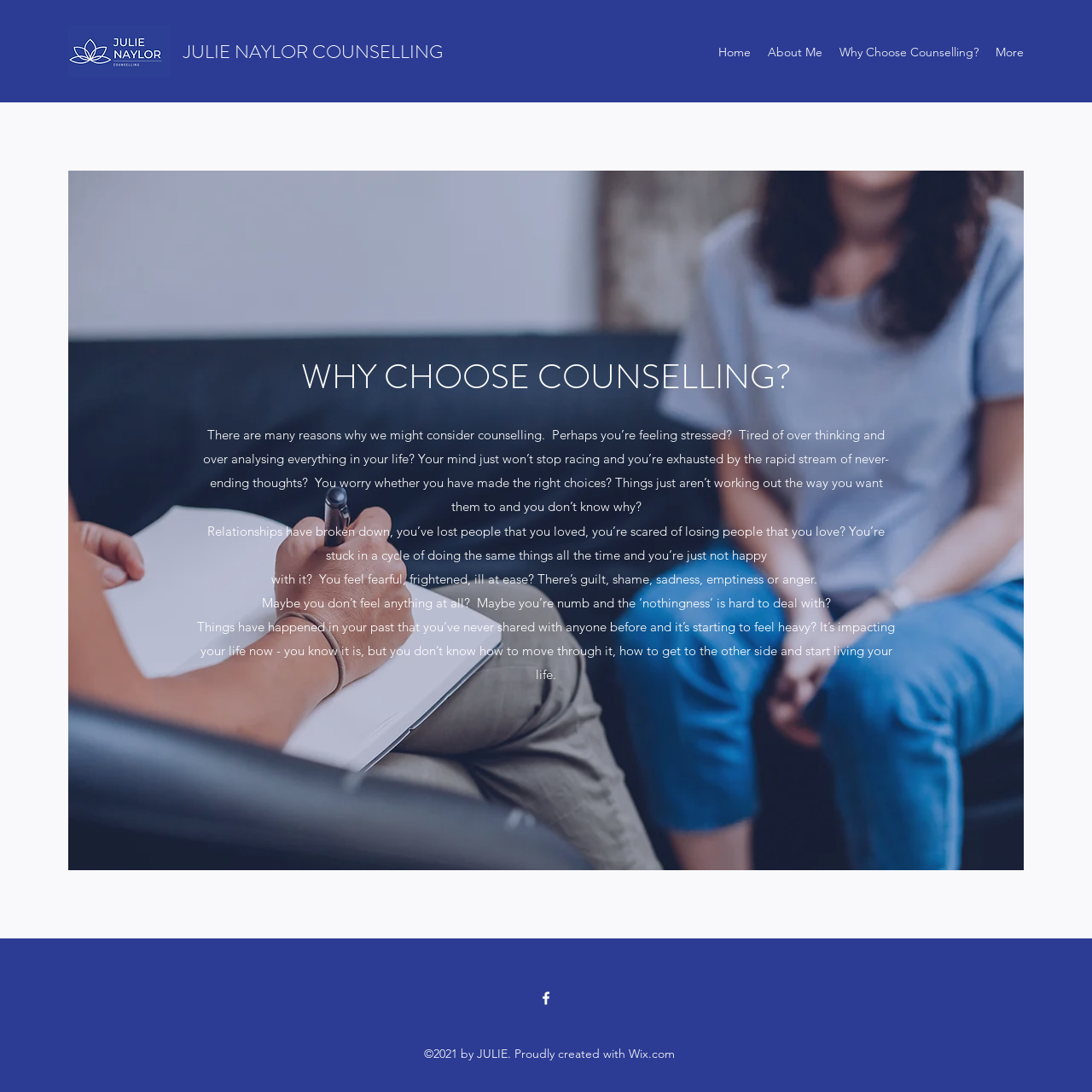What is the main topic of the text?
Observe the image and answer the question with a one-word or short phrase response.

Counselling